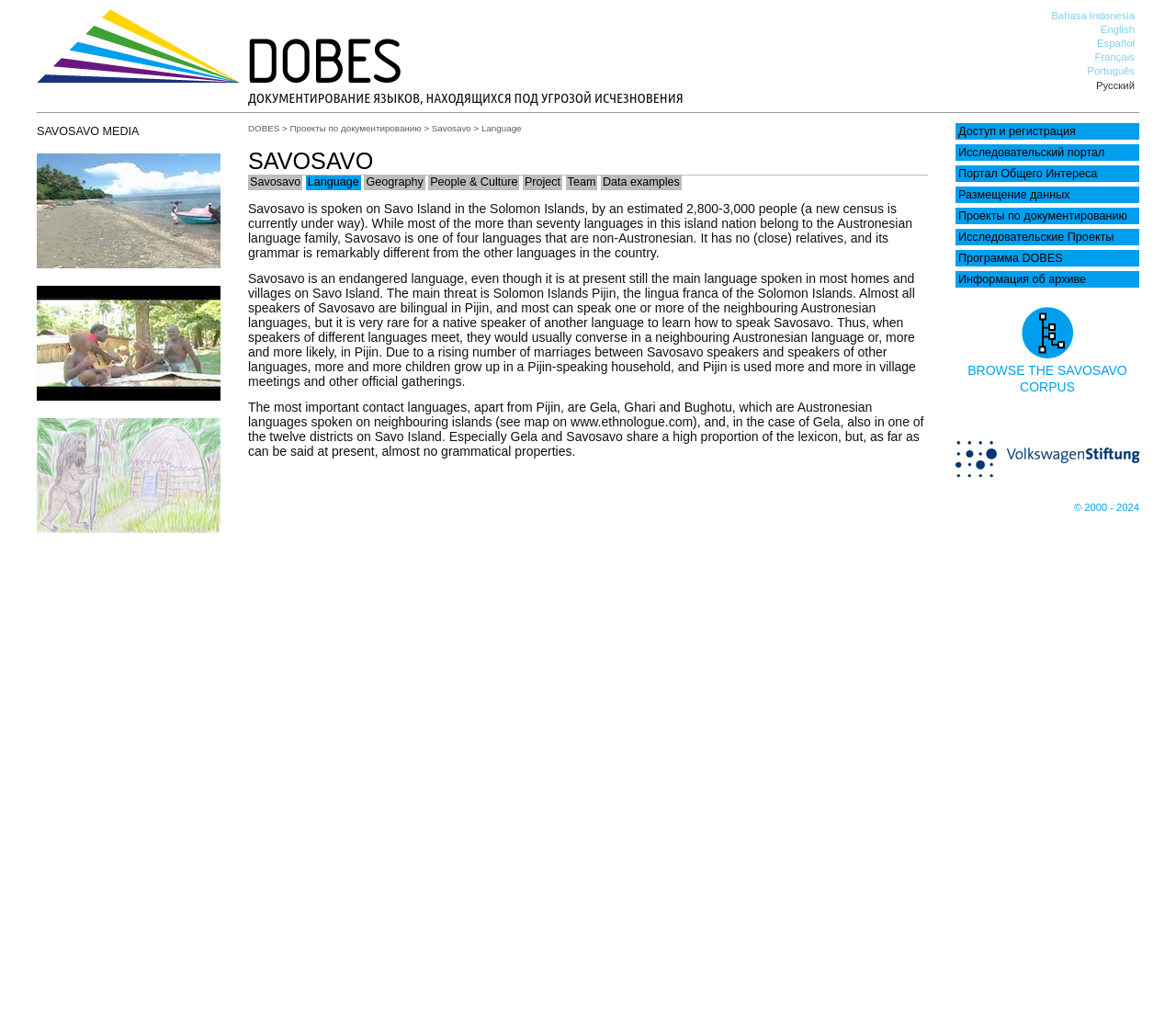Based on the description "Программа DOBES", find the bounding box of the specified UI element.

[0.812, 0.248, 0.969, 0.264]